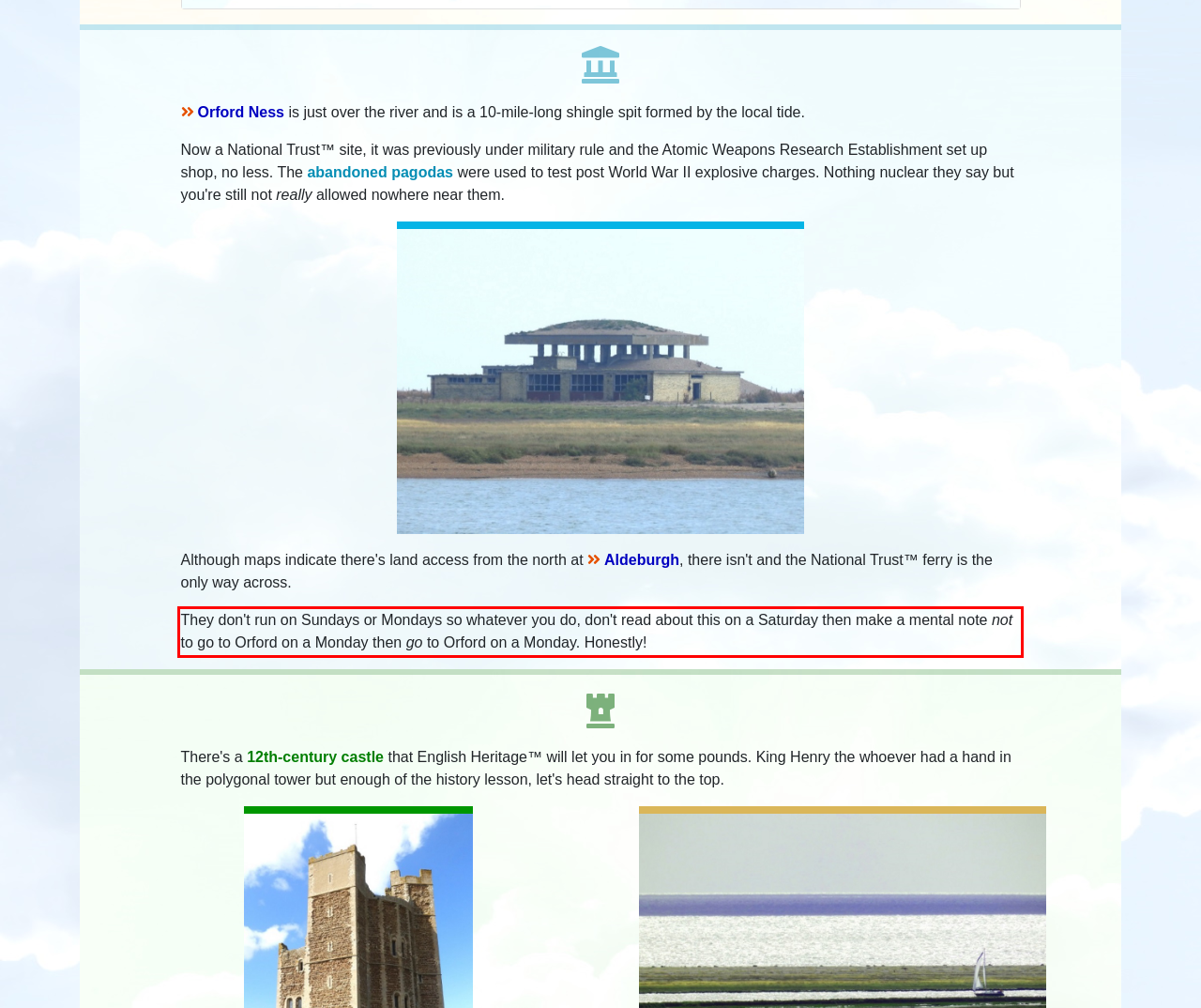Given a webpage screenshot with a red bounding box, perform OCR to read and deliver the text enclosed by the red bounding box.

They don't run on Sundays or Mondays so whatever you do, don't read about this on a Saturday then make a mental note not to go to Orford on a Monday then go to Orford on a Monday. Honestly!